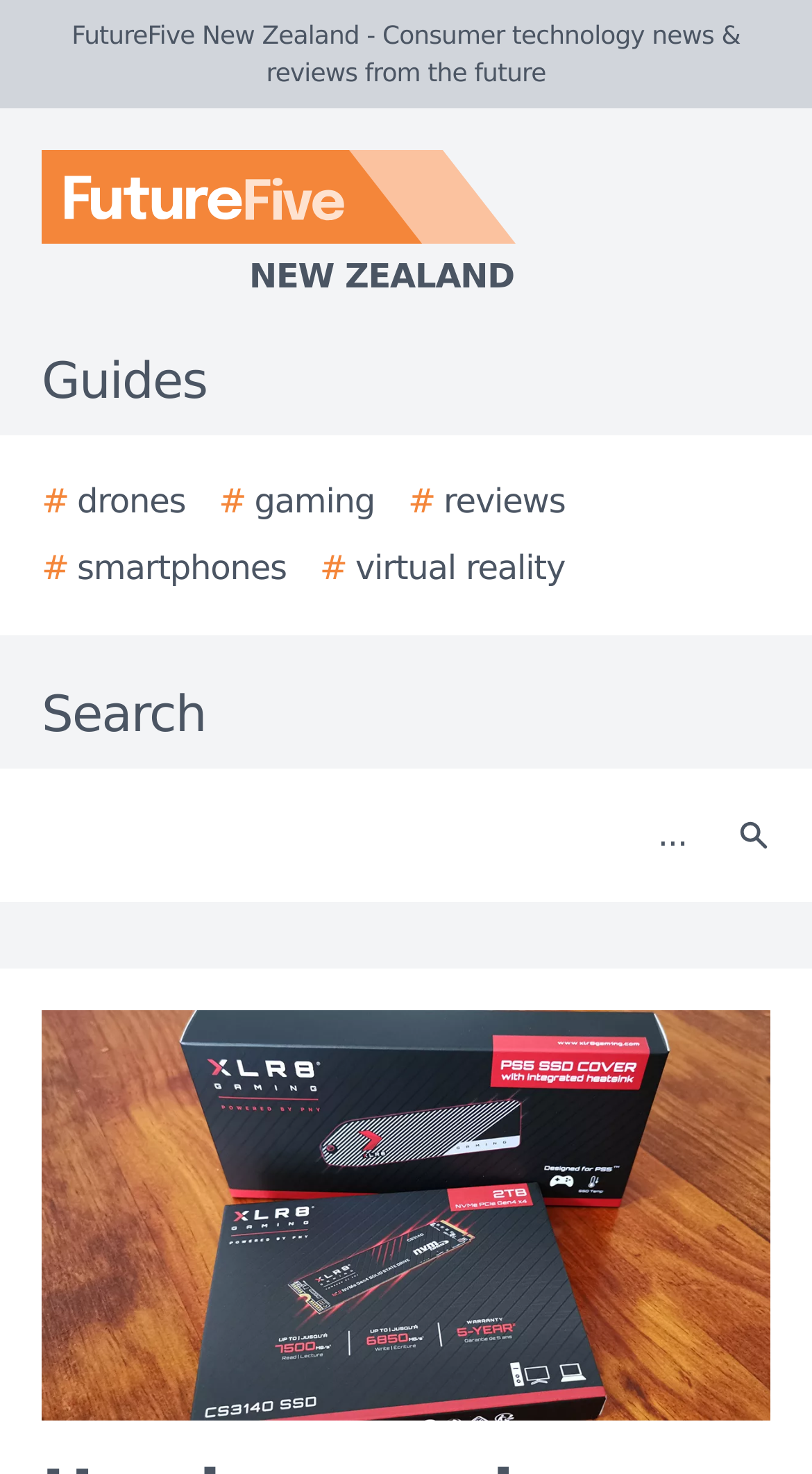Use a single word or phrase to answer the question:
How many categories are available in the menu?

6